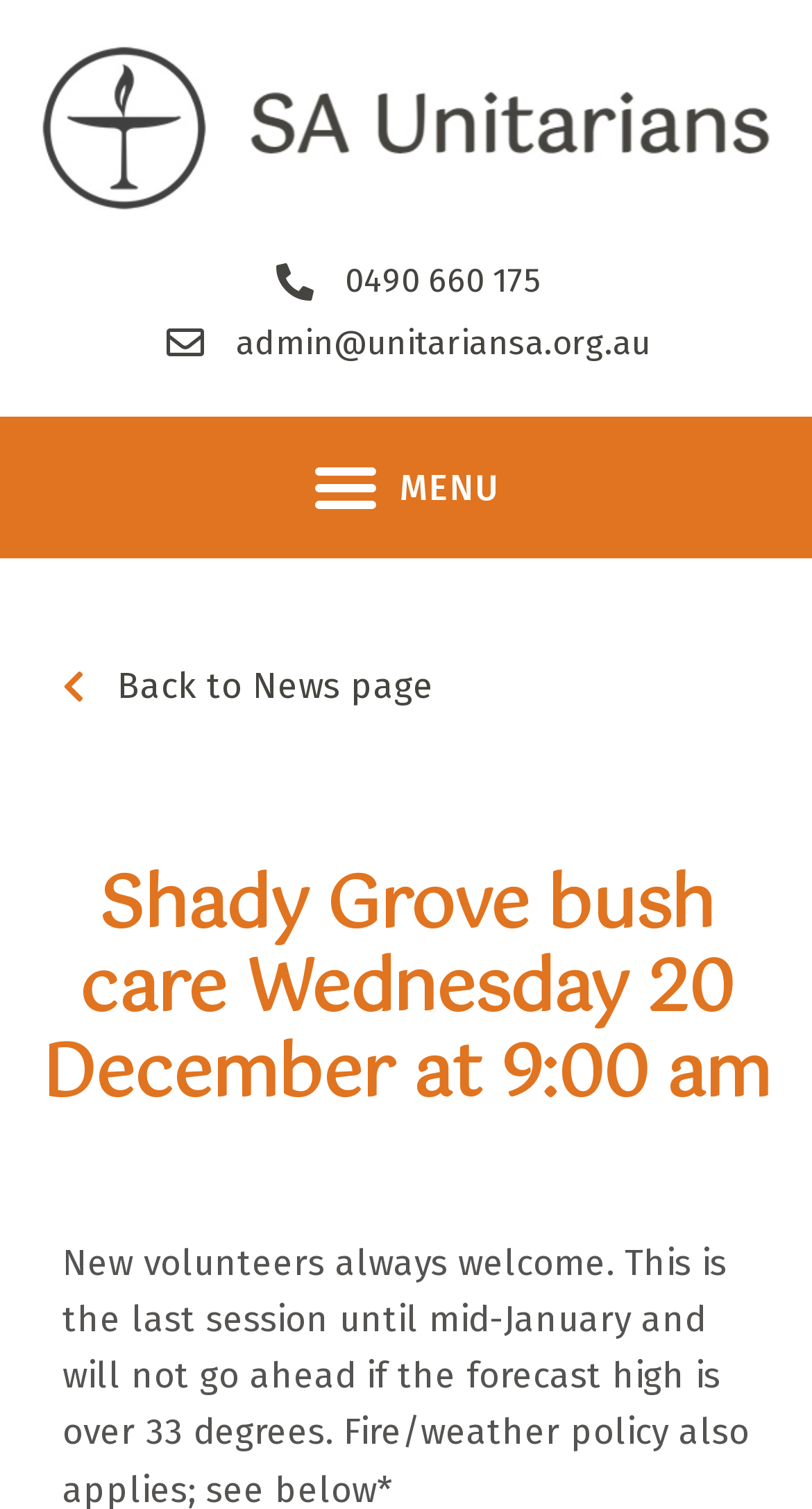Create an in-depth description of the webpage, covering main sections.

The webpage appears to be an event page for a bush care activity at Shady Grove on Wednesday, 20 December at 9:00 am, organized by the SA Unitarian Church. 

At the top left of the page, there is an image of the SA Unitarians logo, which is also a link. Below the logo, there are two links: one for a phone number, 0490 660 175, and another for an email address, admin@unitariansa.org.au. 

To the right of the logo, there is a button labeled "Menu Toggle" which is not expanded. 

Below these elements, there is a link to go "Back to News page" at the top left. 

The main content of the page is a heading that announces the event, "Shady Grove bush care Wednesday 20 December at 9:00 am", which takes up a significant portion of the page.